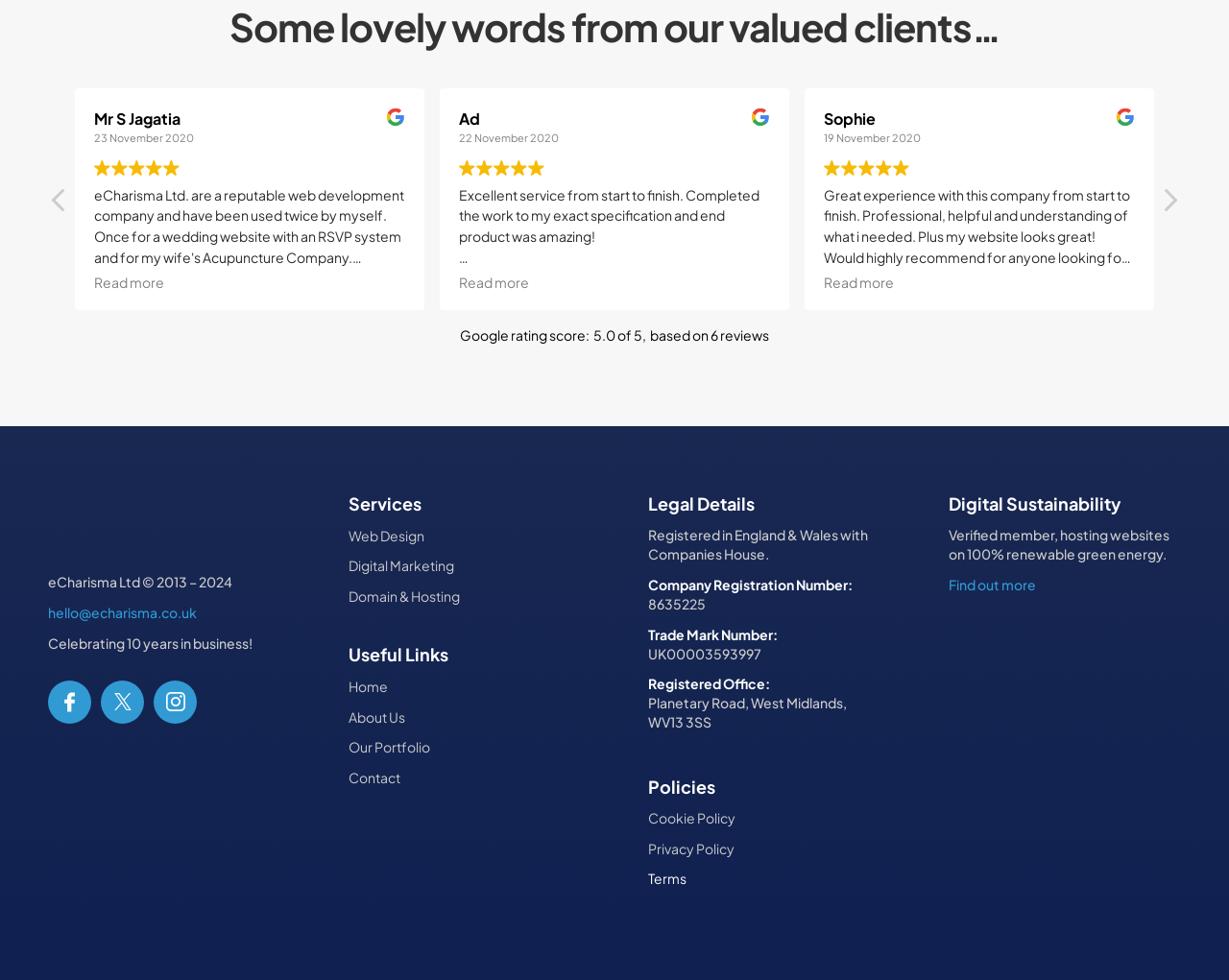Locate the bounding box coordinates of the element you need to click to accomplish the task described by this instruction: "Read more about Mr S Jagatia's review".

[0.077, 0.278, 0.134, 0.296]